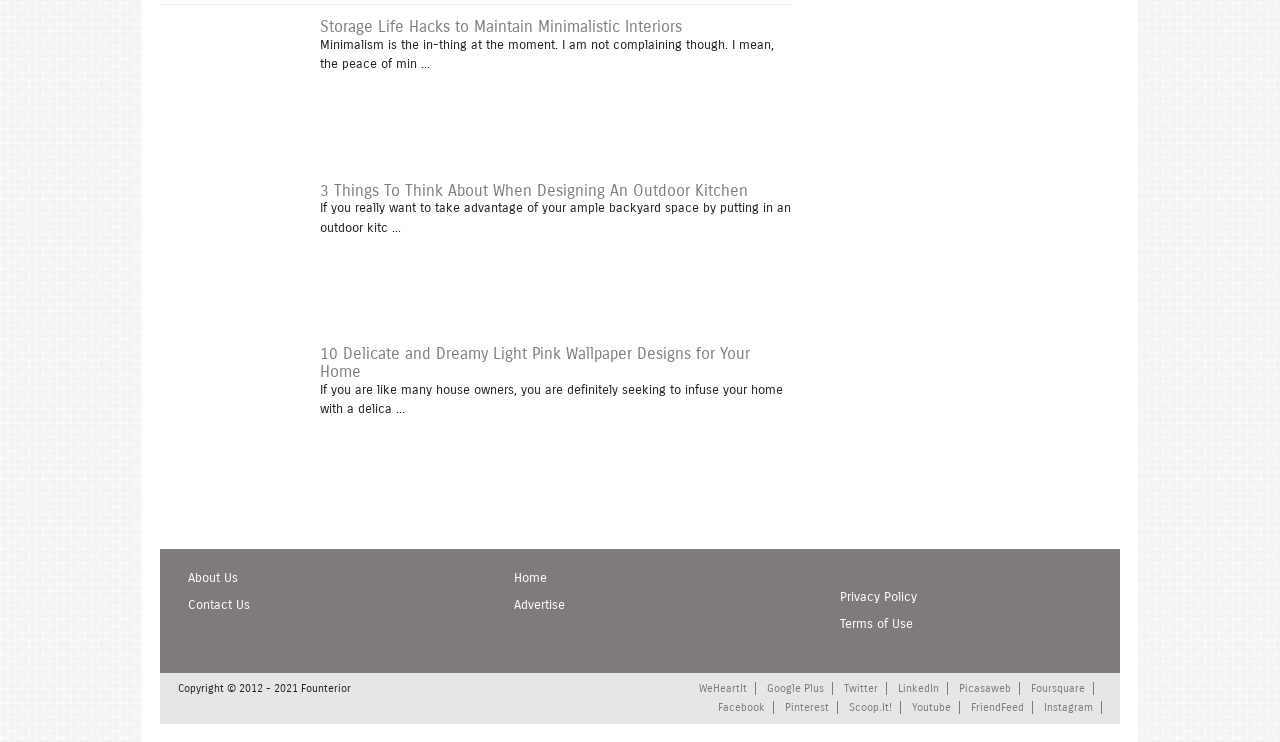Analyze the image and answer the question with as much detail as possible: 
What is the topic of the first article?

The first article's heading is 'Storage Life Hacks to Maintain Minimalistic Interiors', which suggests that the topic of the article is minimalism.